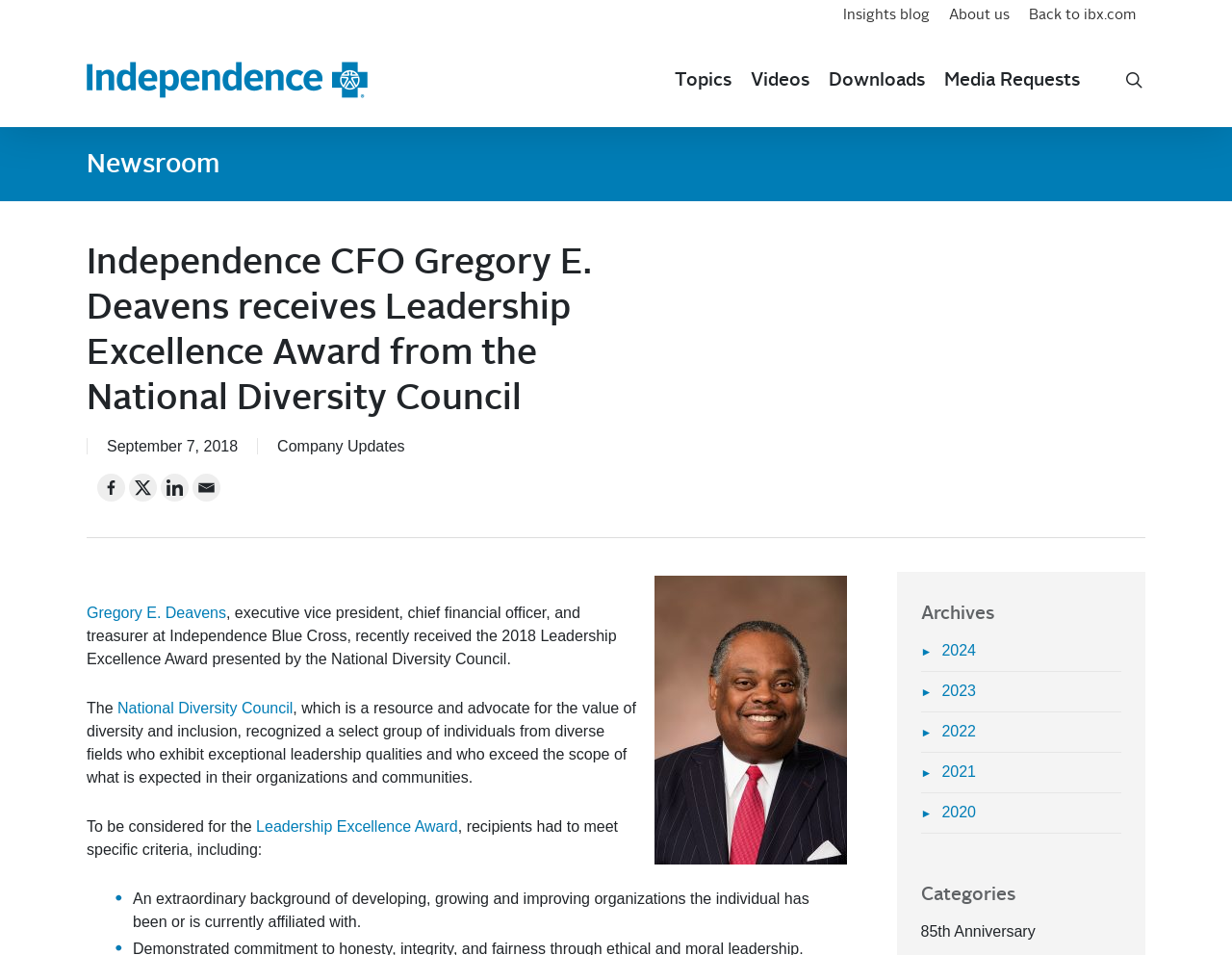Determine the bounding box coordinates of the clickable region to execute the instruction: "View Company Updates". The coordinates should be four float numbers between 0 and 1, denoted as [left, top, right, bottom].

[0.225, 0.459, 0.329, 0.476]